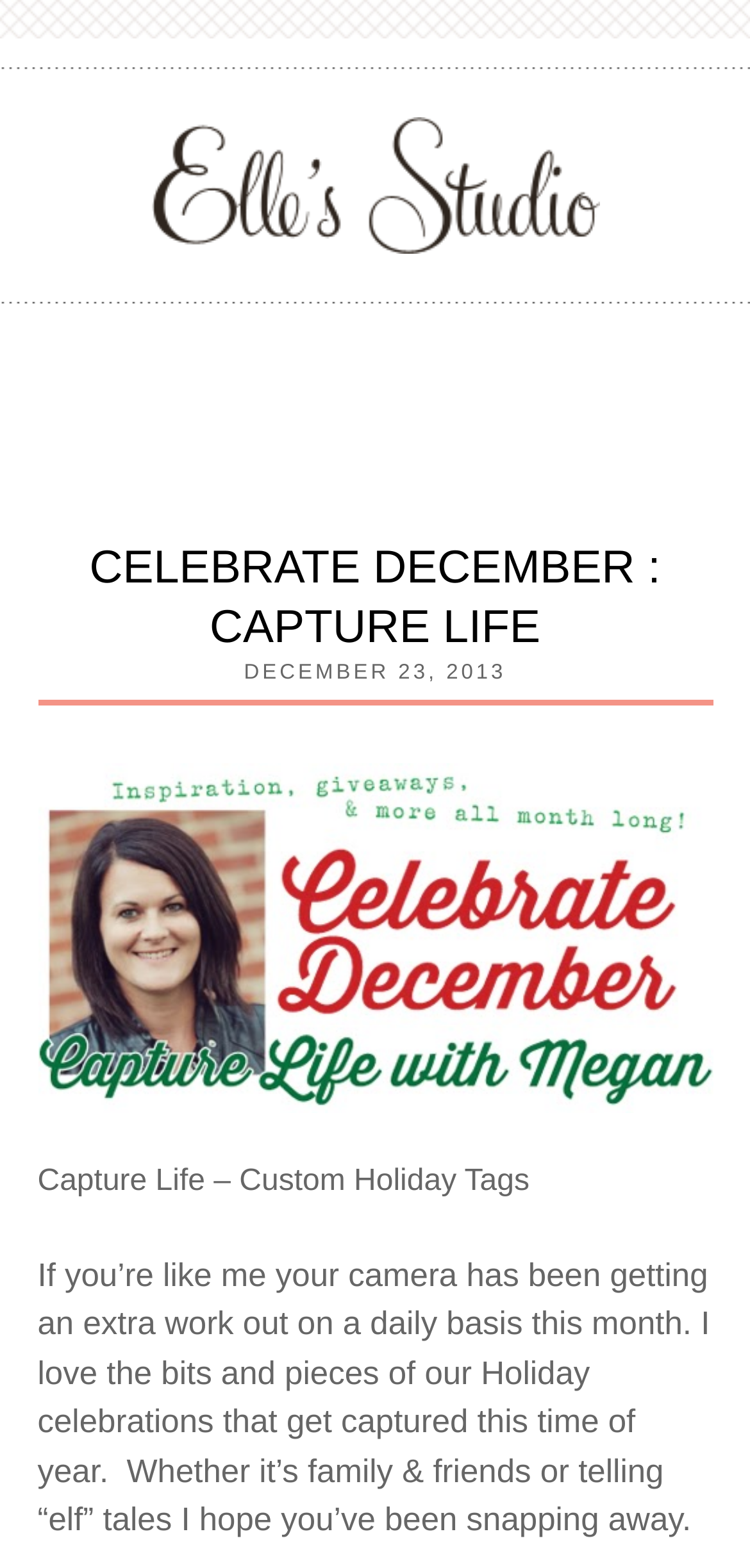Please give a succinct answer using a single word or phrase:
What is the author's attitude towards capturing holiday moments?

Positive